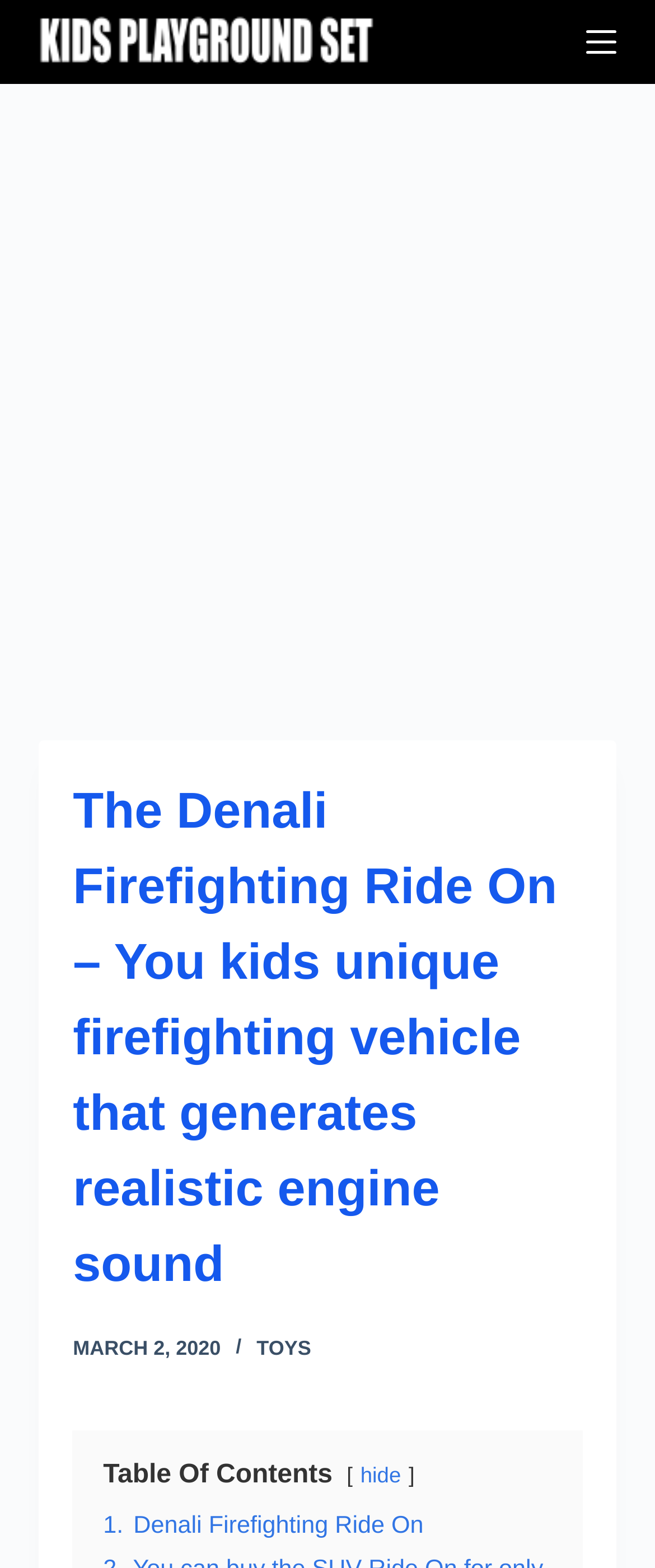Please provide the bounding box coordinates for the UI element as described: "aria-label="Advertisement" name="aswift_1" title="Advertisement"". The coordinates must be four floats between 0 and 1, represented as [left, top, right, bottom].

[0.0, 0.062, 1.0, 0.41]